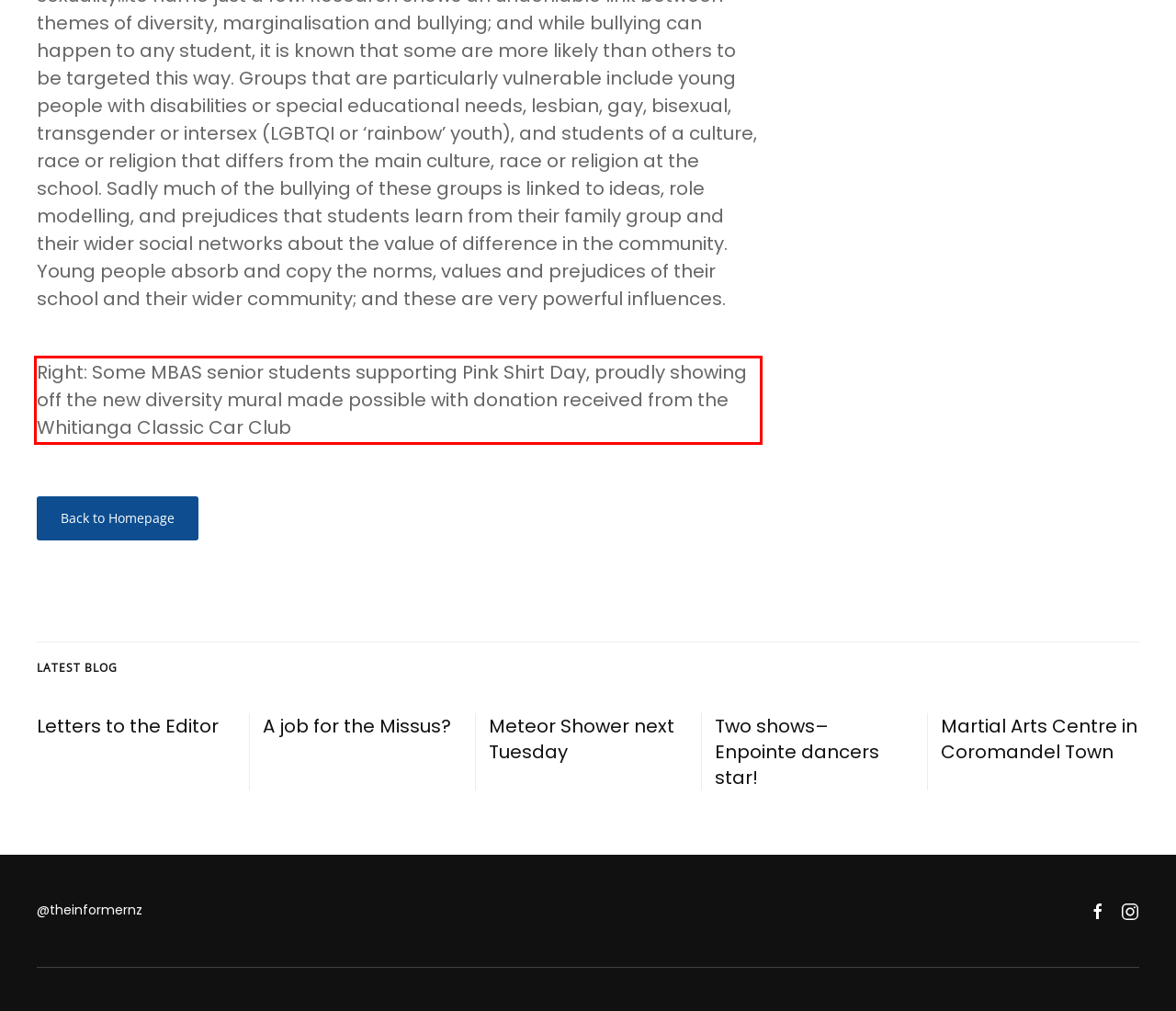Identify and extract the text within the red rectangle in the screenshot of the webpage.

Right: Some MBAS senior students supporting Pink Shirt Day, proudly showing off the new diversity mural made possible with donation received from the Whitianga Classic Car Club